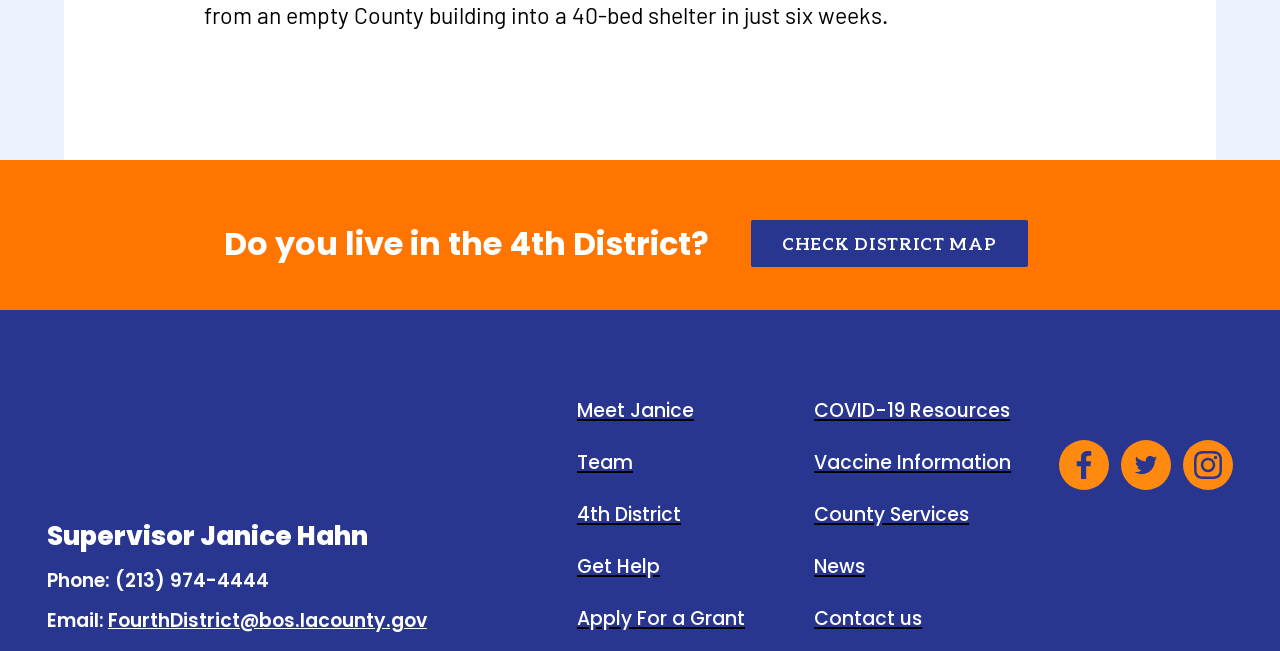Please provide the bounding box coordinates for the element that needs to be clicked to perform the instruction: "Email Supervisor Janice Hahn". The coordinates must consist of four float numbers between 0 and 1, formatted as [left, top, right, bottom].

[0.084, 0.932, 0.334, 0.974]